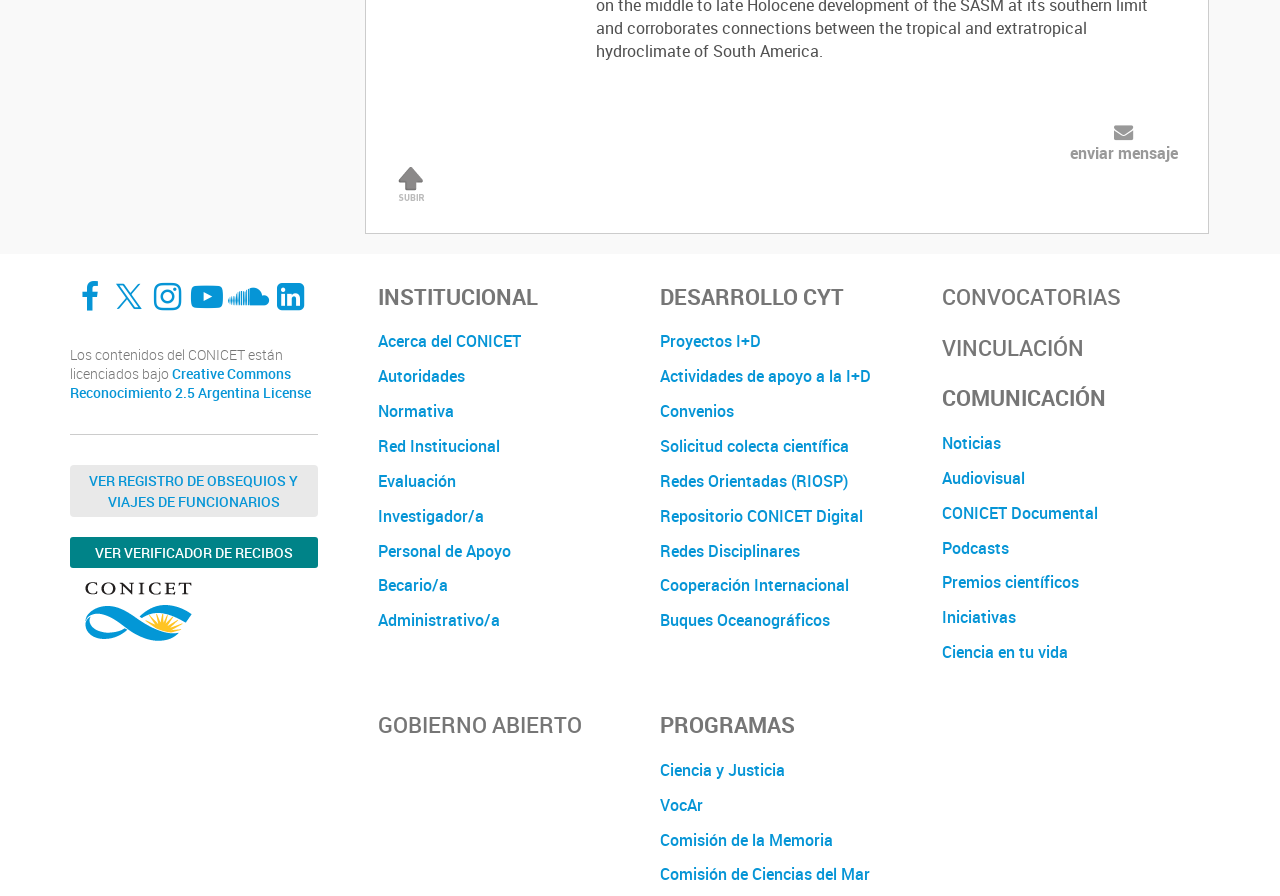Please identify the bounding box coordinates of the element I should click to complete this instruction: 'Read about CONICET's mission'. The coordinates should be given as four float numbers between 0 and 1, like this: [left, top, right, bottom].

[0.295, 0.362, 0.492, 0.401]